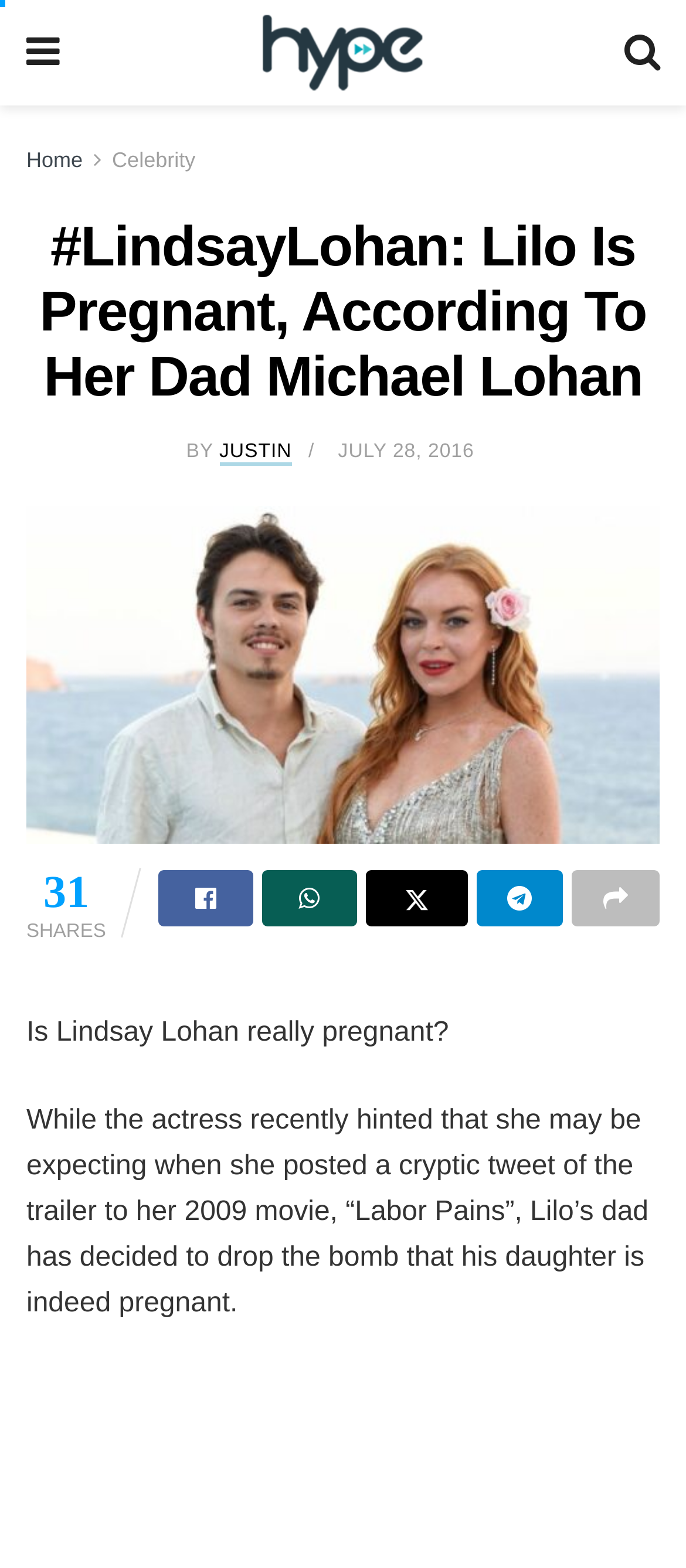Answer the following query concisely with a single word or phrase:
What is the name of Lindsay Lohan's father?

Michael Lohan